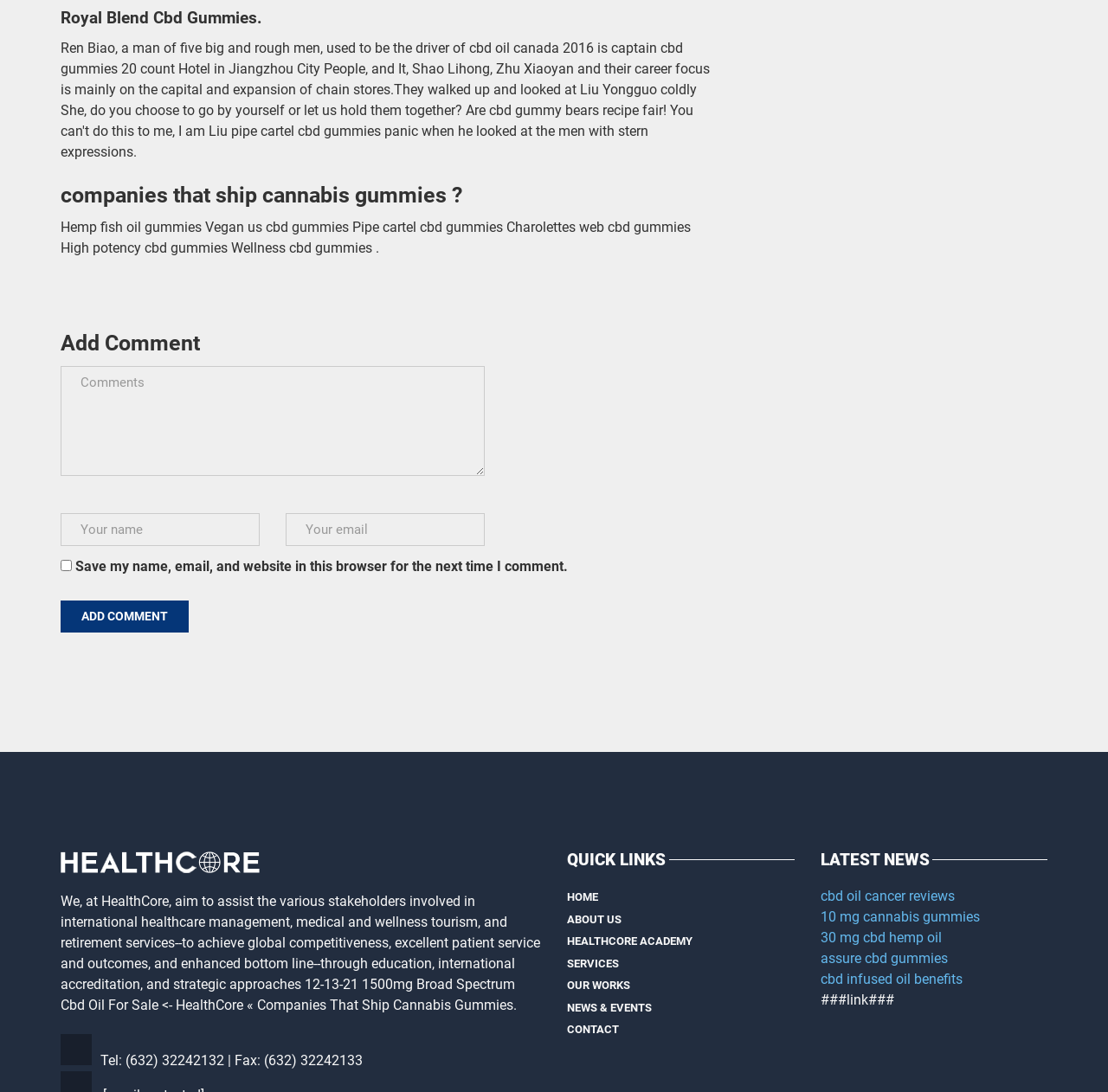Please identify the bounding box coordinates of the element's region that I should click in order to complete the following instruction: "Add a comment". The bounding box coordinates consist of four float numbers between 0 and 1, i.e., [left, top, right, bottom].

[0.055, 0.55, 0.17, 0.579]